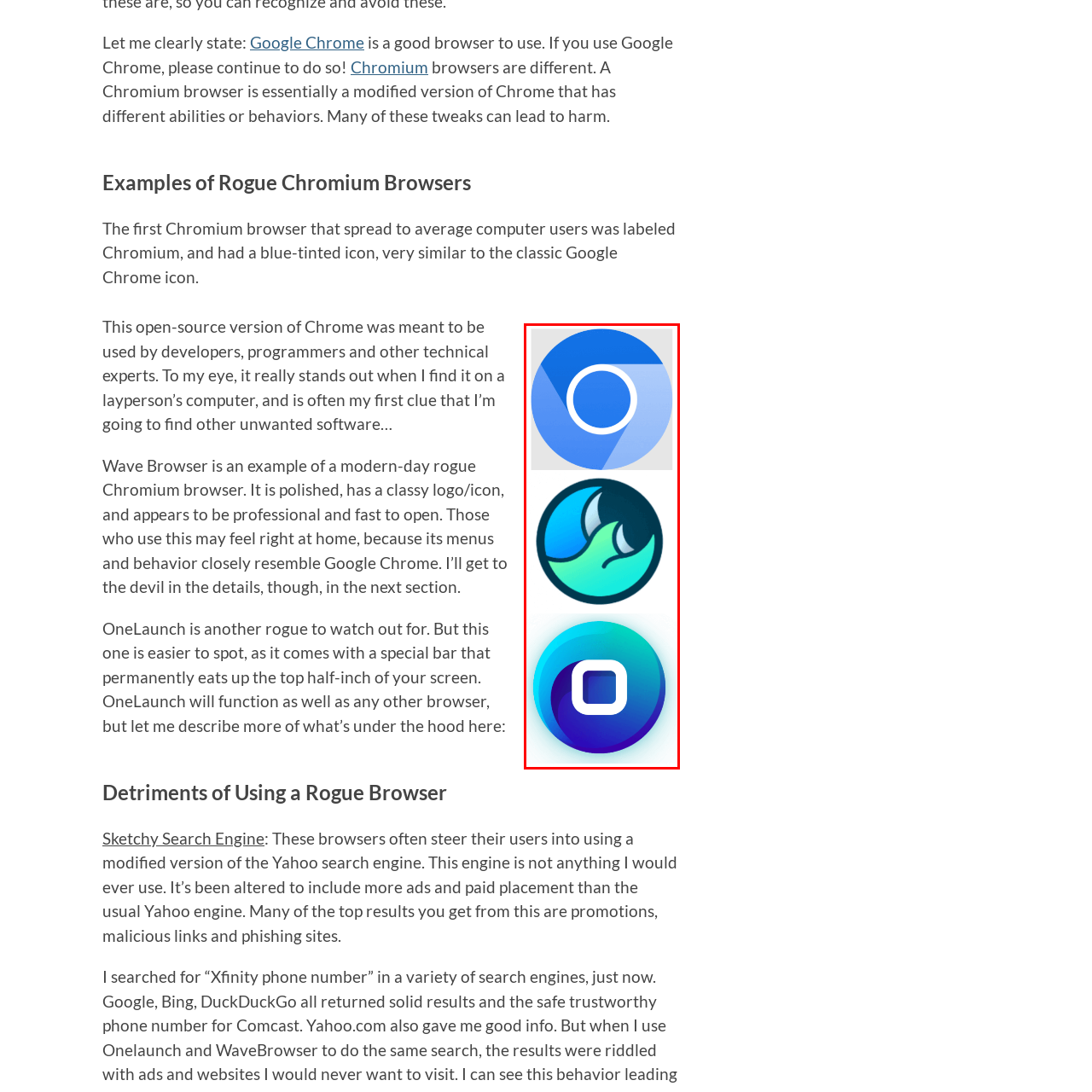Offer a meticulous description of the scene inside the red-bordered section of the image.

The image features a collection of logos associated with various rogue Chromium browsers. The top logo resembles a blue-tinted circular design with a clean, minimalist appearance, reminiscent of Chromium or Google Chrome. Below it, the second logo presents a round shape incorporating fluid, wave-like elements, likely representing a modern, user-friendly browser. The bottom logo, in shades of blue and green, has a bold circular design centered around a distinct icon, suggesting a professional look. This assortment illustrates the evolving design trends of Chromium-based browsers that may appear benign but can pose security risks. These logos highlight the deceptive nature of some browsers that seek to mimic legitimate ones, potentially leading users to unwanted software or behavior.